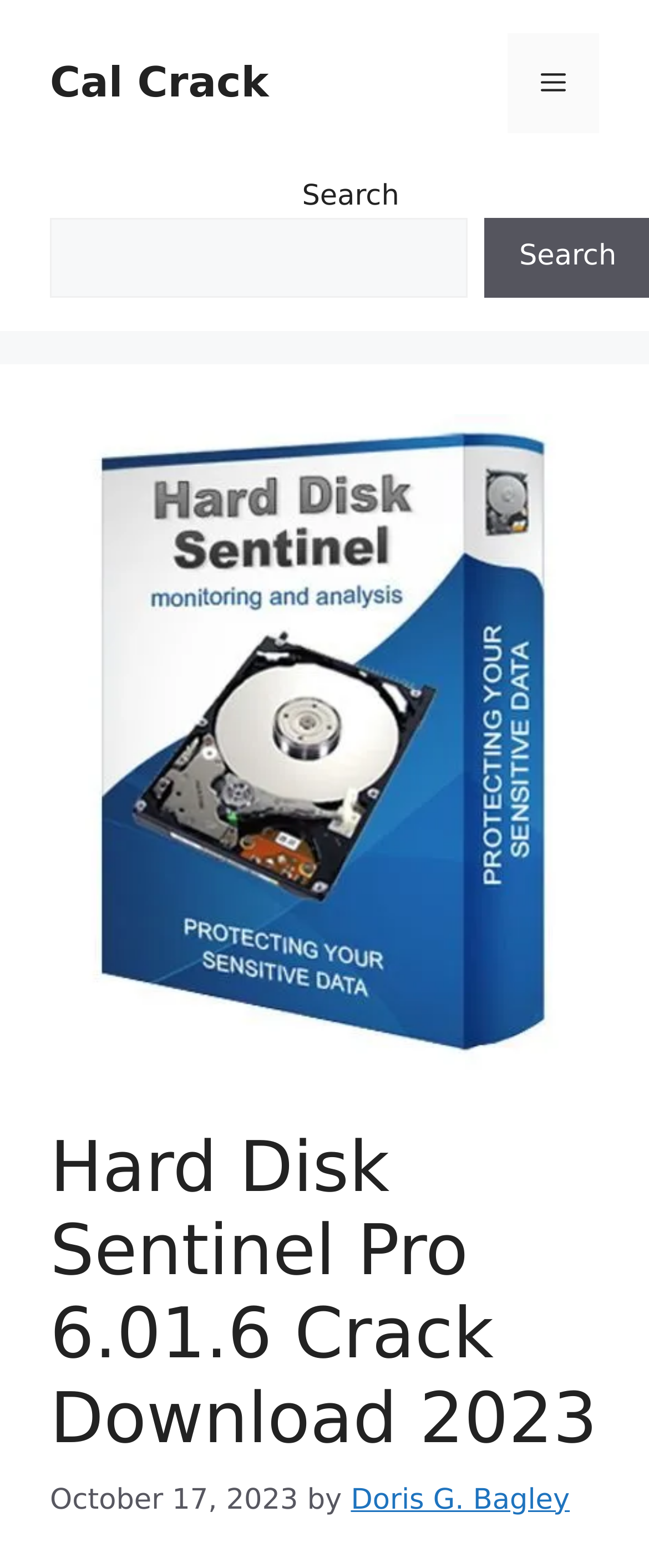Predict the bounding box coordinates of the UI element that matches this description: "Menu". The coordinates should be in the format [left, top, right, bottom] with each value between 0 and 1.

[0.782, 0.021, 0.923, 0.085]